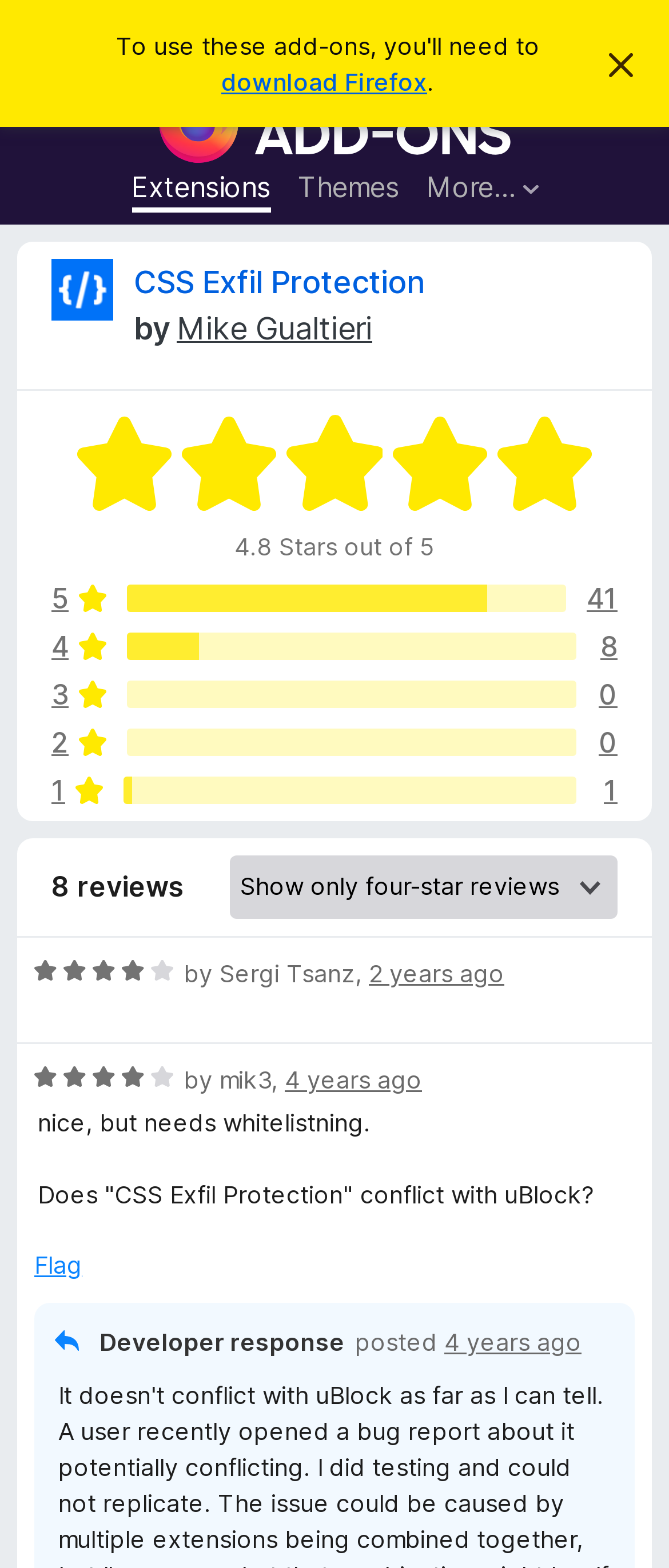Find the bounding box coordinates of the element you need to click on to perform this action: 'View CSS Exfil Protection details'. The coordinates should be represented by four float values between 0 and 1, in the format [left, top, right, bottom].

[0.2, 0.168, 0.633, 0.191]